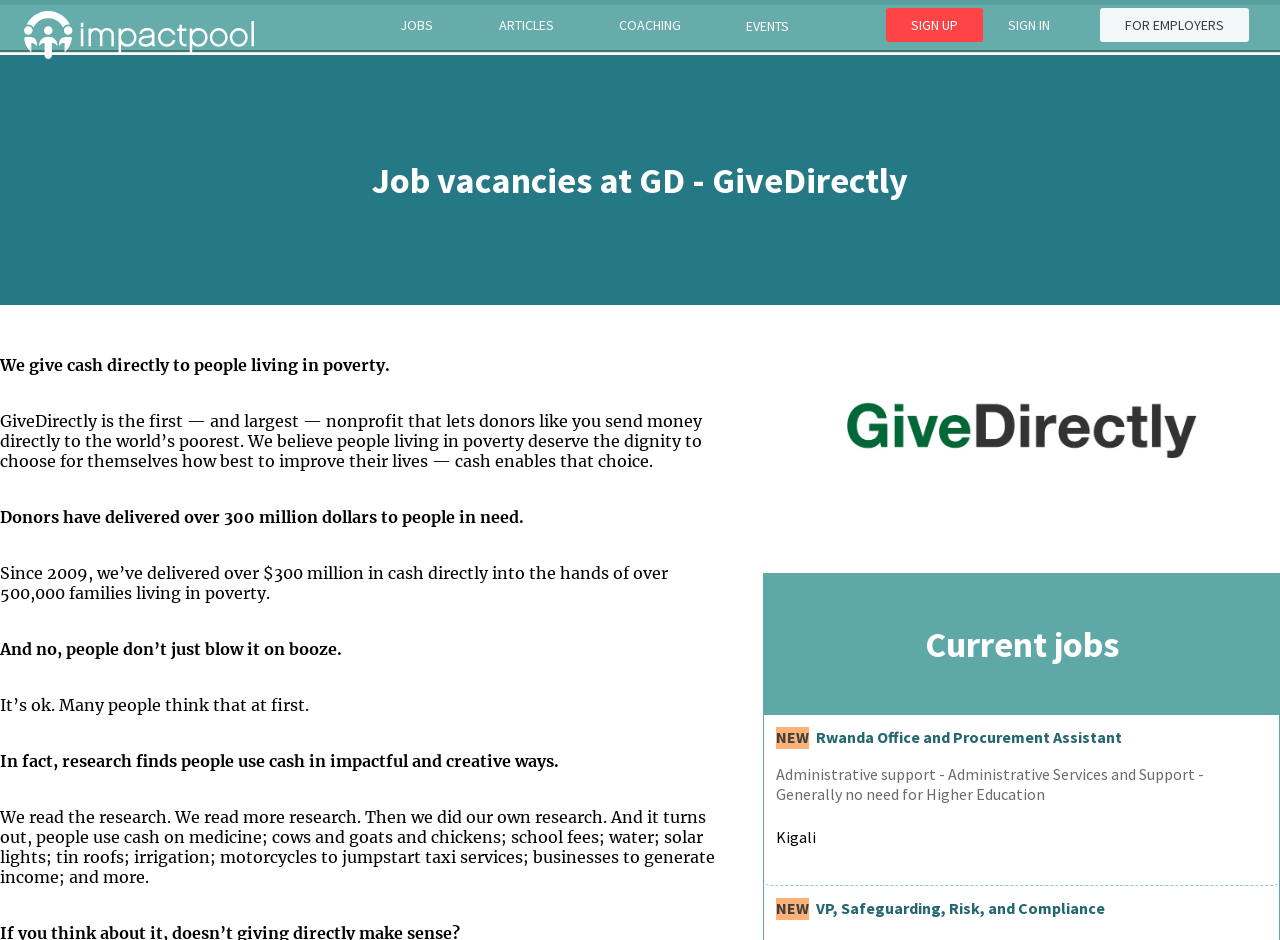Refer to the image and answer the question with as much detail as possible: What is the name of the organization?

I found the name of the organization by looking at the heading 'Job vacancies at GD - GiveDirectly' and the text 'We give cash directly to people living in poverty.' which mentions GiveDirectly.